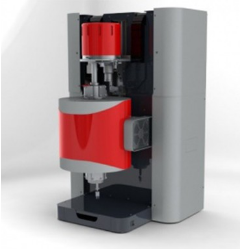Deliver an in-depth description of the image, highlighting major points.

The image showcases a modern thermal analyzer, prominently featuring a sleek design with a combination of metallic gray and vibrant red components. This sophisticated piece of laboratory equipment is designed for precise temperature control and mass analysis and is essential for various applications in material science and research. The prominent red section likely houses important analytical components, while the gray casing provides a robust yet stylish exterior. This machine is pivotal in thermogravimetric analysis (TGA), allowing users to observe the relationship between mass changes and temperature shifts, a vital process for studying materials' properties during heating.